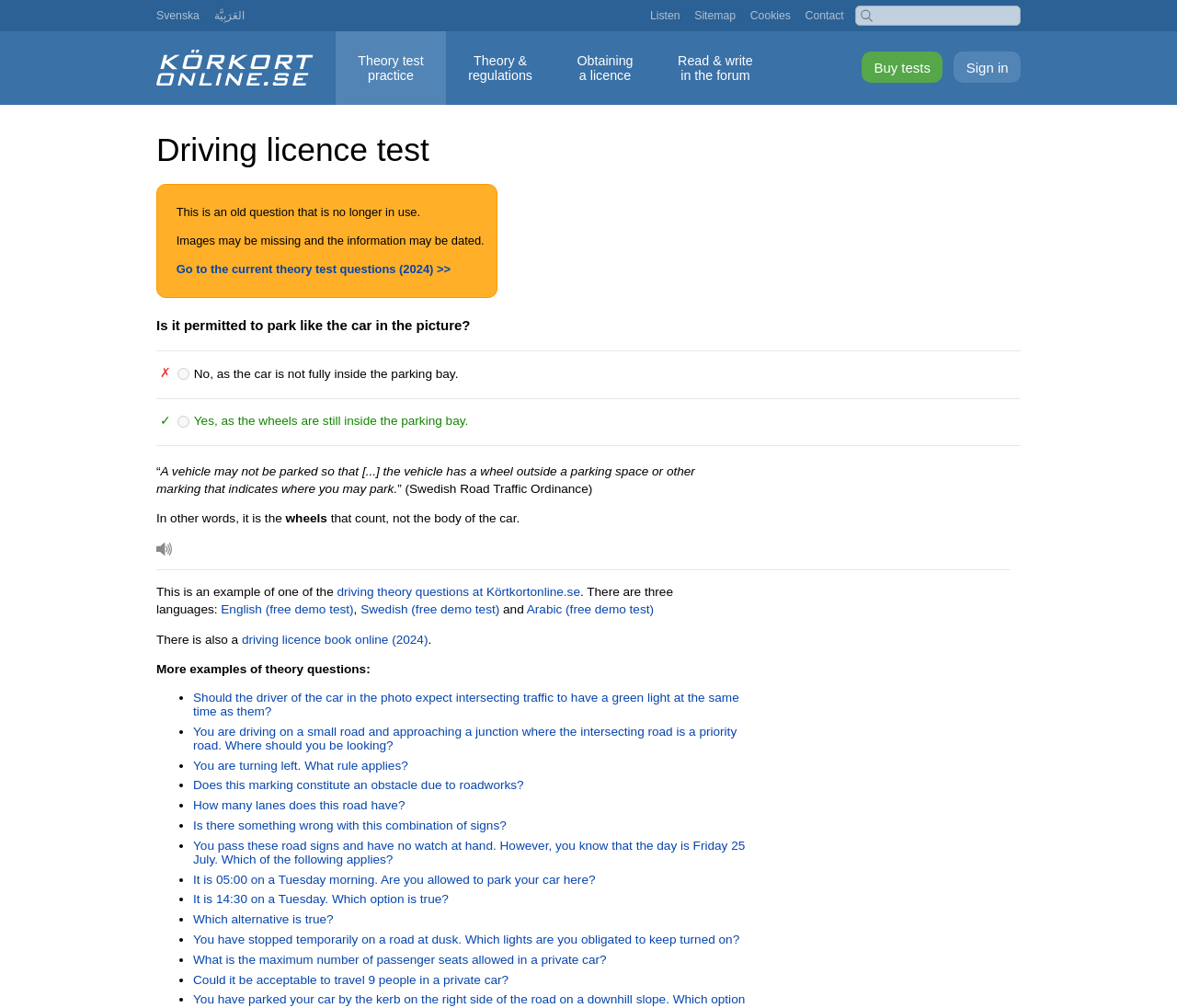Determine the bounding box coordinates of the region to click in order to accomplish the following instruction: "Click the 'Sign in' link". Provide the coordinates as four float numbers between 0 and 1, specifically [left, top, right, bottom].

[0.81, 0.051, 0.867, 0.082]